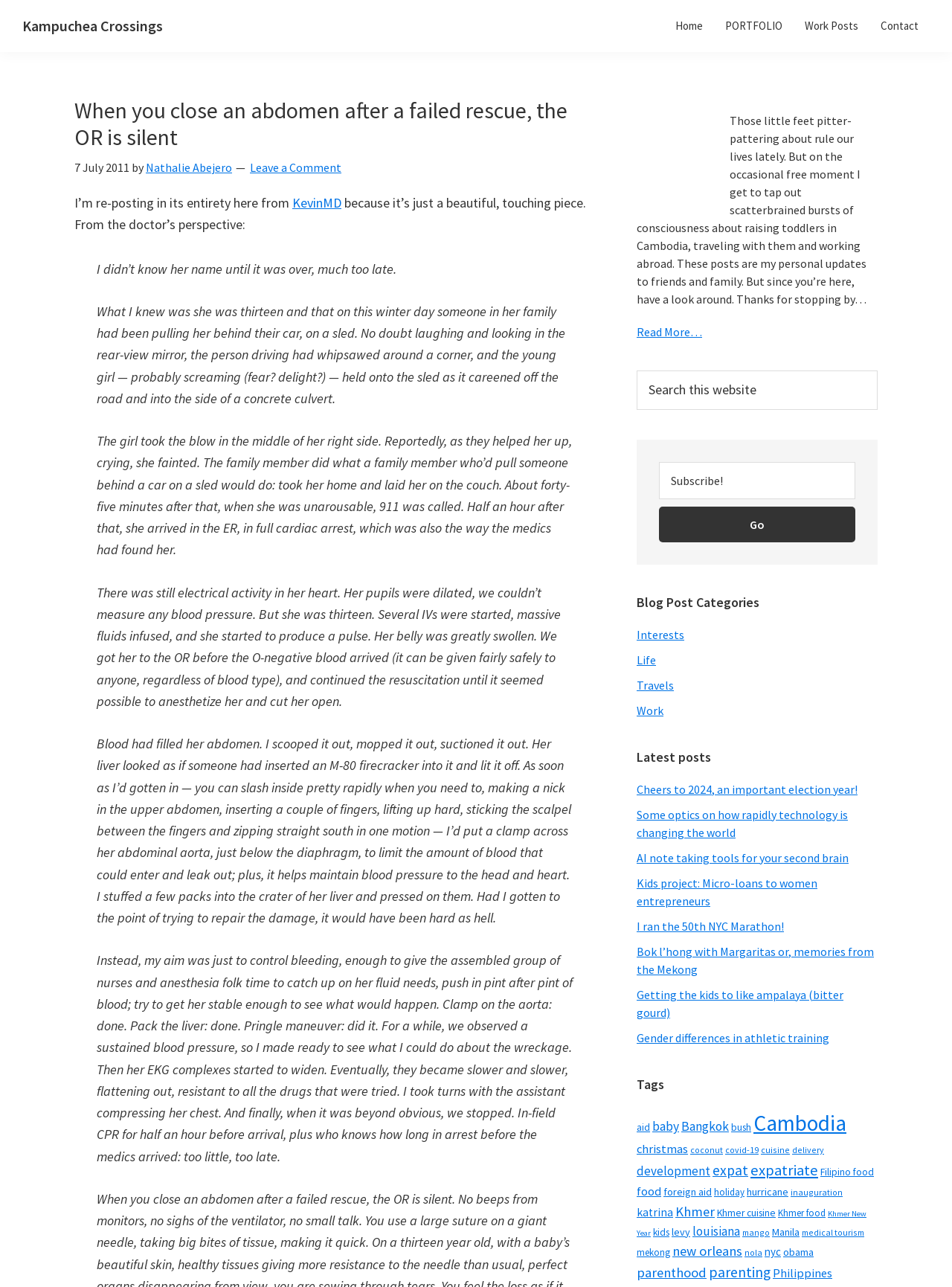Determine the bounding box coordinates for the area that should be clicked to carry out the following instruction: "Search this website".

[0.669, 0.288, 0.922, 0.318]